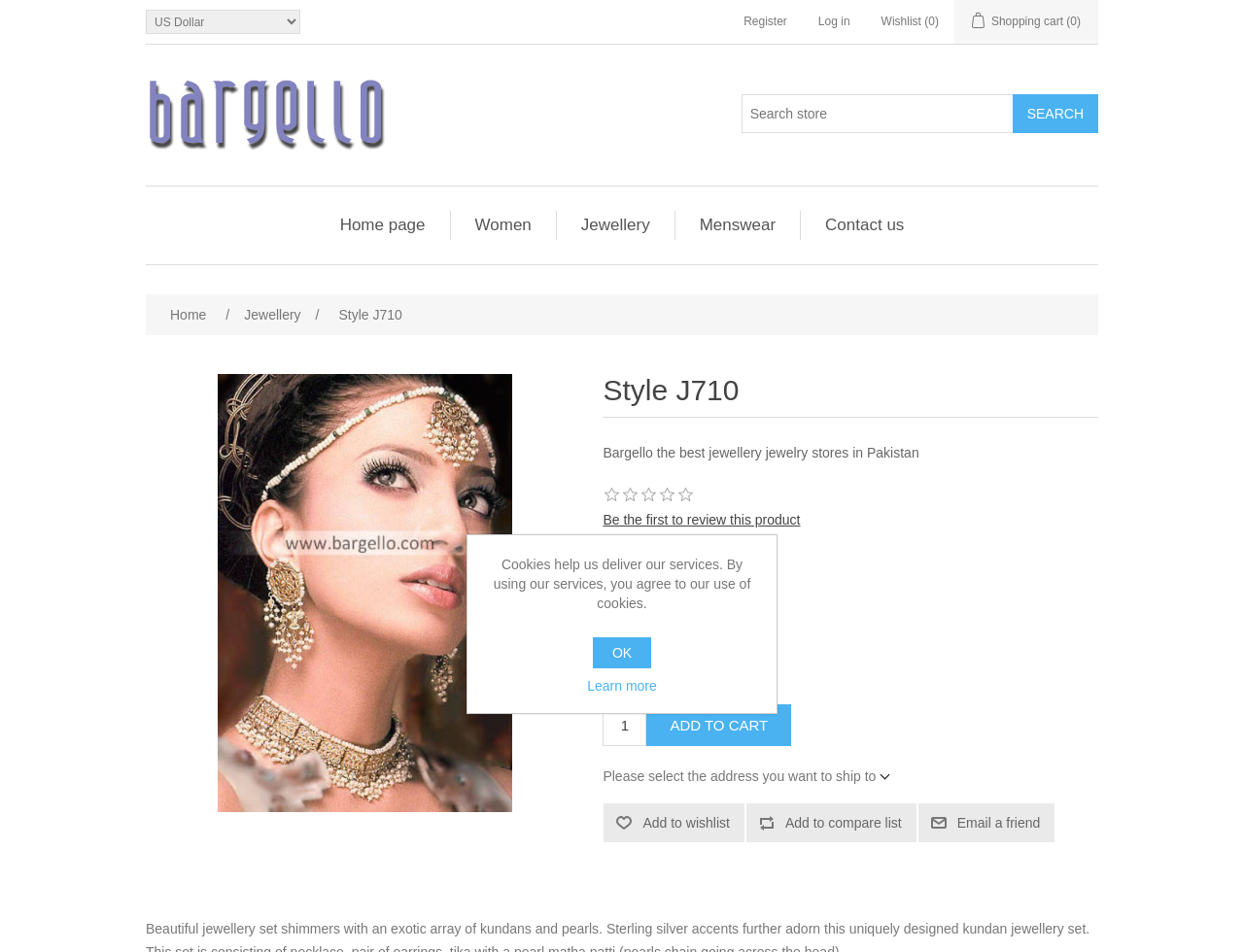What is the default quantity of the product?
Please provide a comprehensive answer to the question based on the webpage screenshot.

The default quantity of the product is mentioned as '1' in the StaticText element with bounding box coordinates [0.499, 0.753, 0.506, 0.771], which is inside the textbox element for entering a quantity.